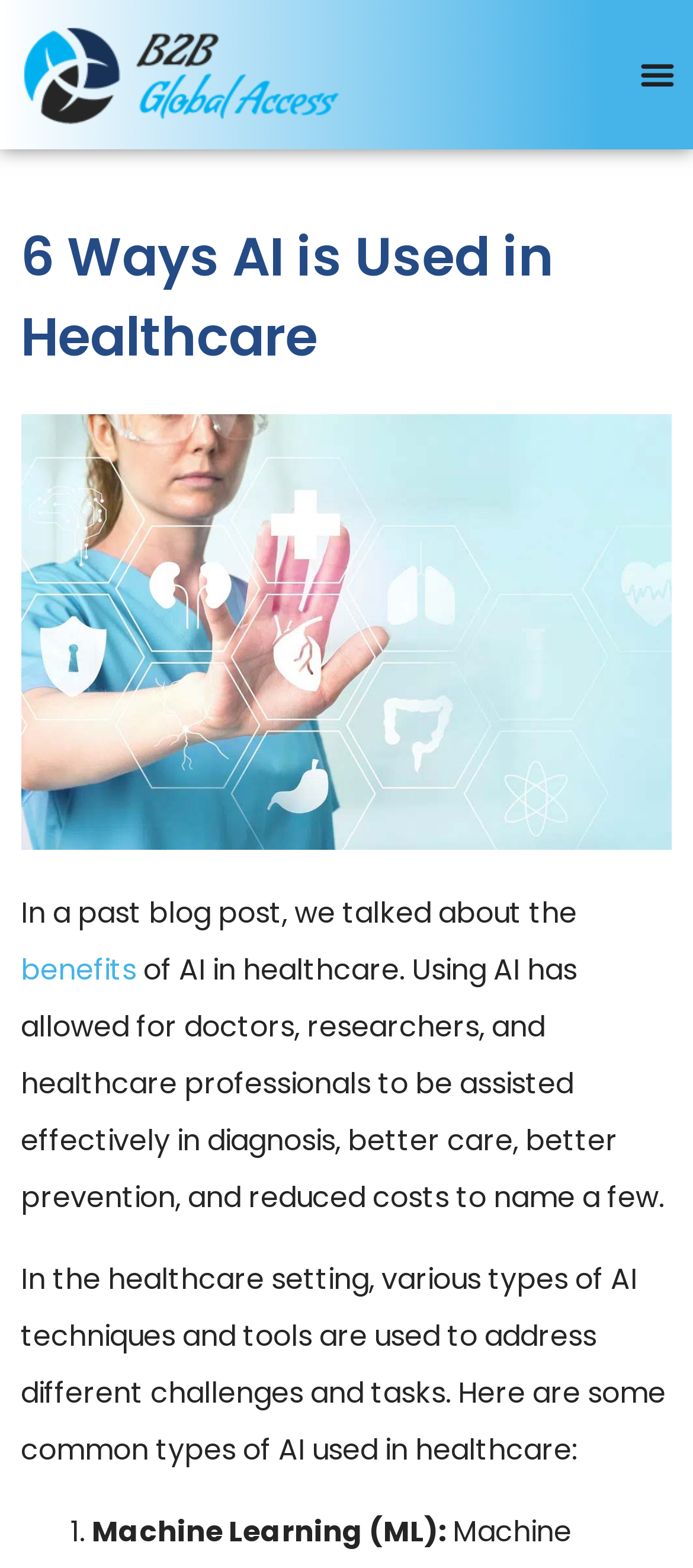Extract the bounding box coordinates of the UI element described by: "benefits". The coordinates should include four float numbers ranging from 0 to 1, e.g., [left, top, right, bottom].

[0.03, 0.605, 0.197, 0.631]